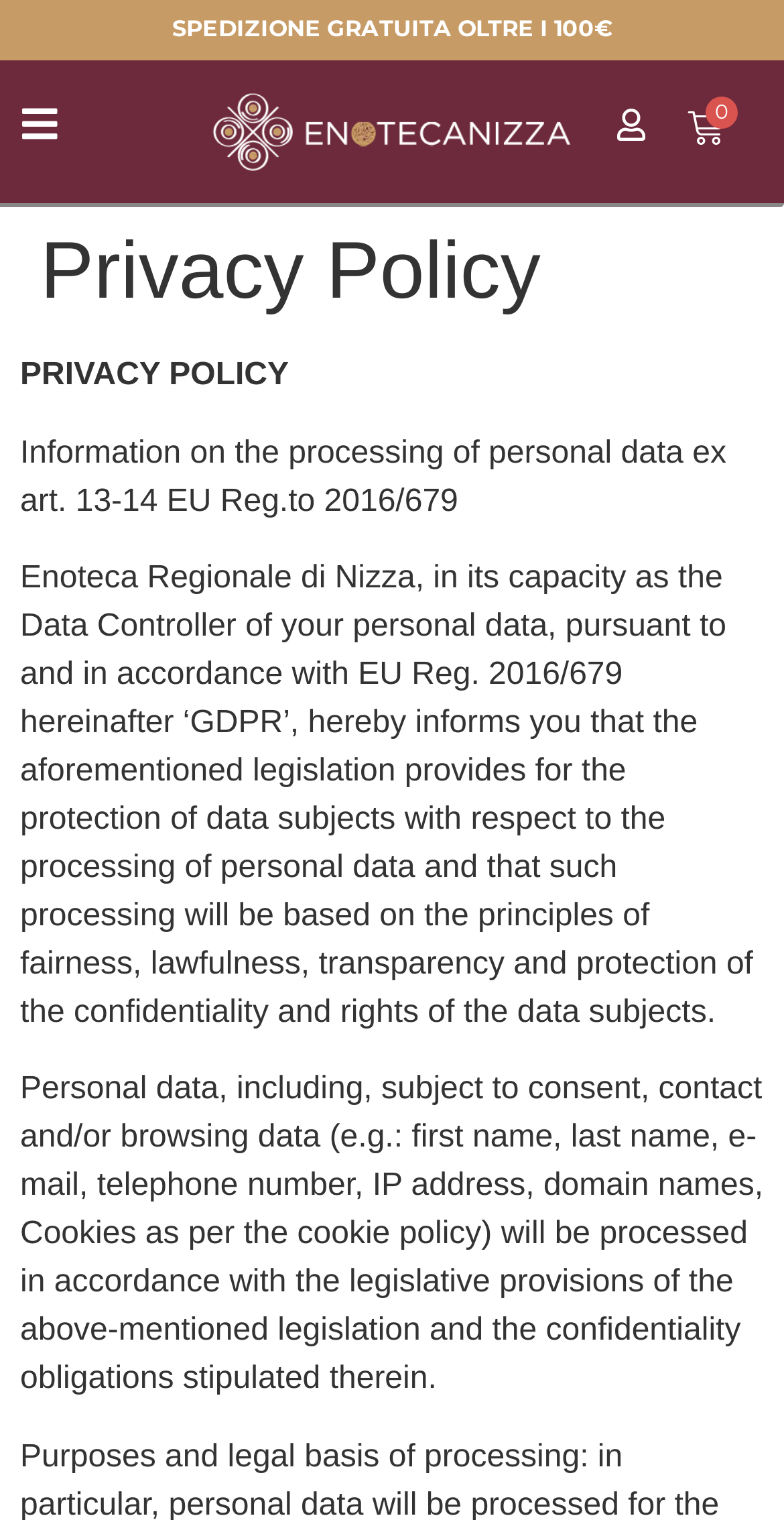What is the role of Enoteca Regionale di Nizza?
Refer to the image and offer an in-depth and detailed answer to the question.

The StaticText element 'Enoteca Regionale di Nizza, in its capacity as the Data Controller of your personal data...' indicates that Enoteca Regionale di Nizza is the Data Controller responsible for processing personal data.